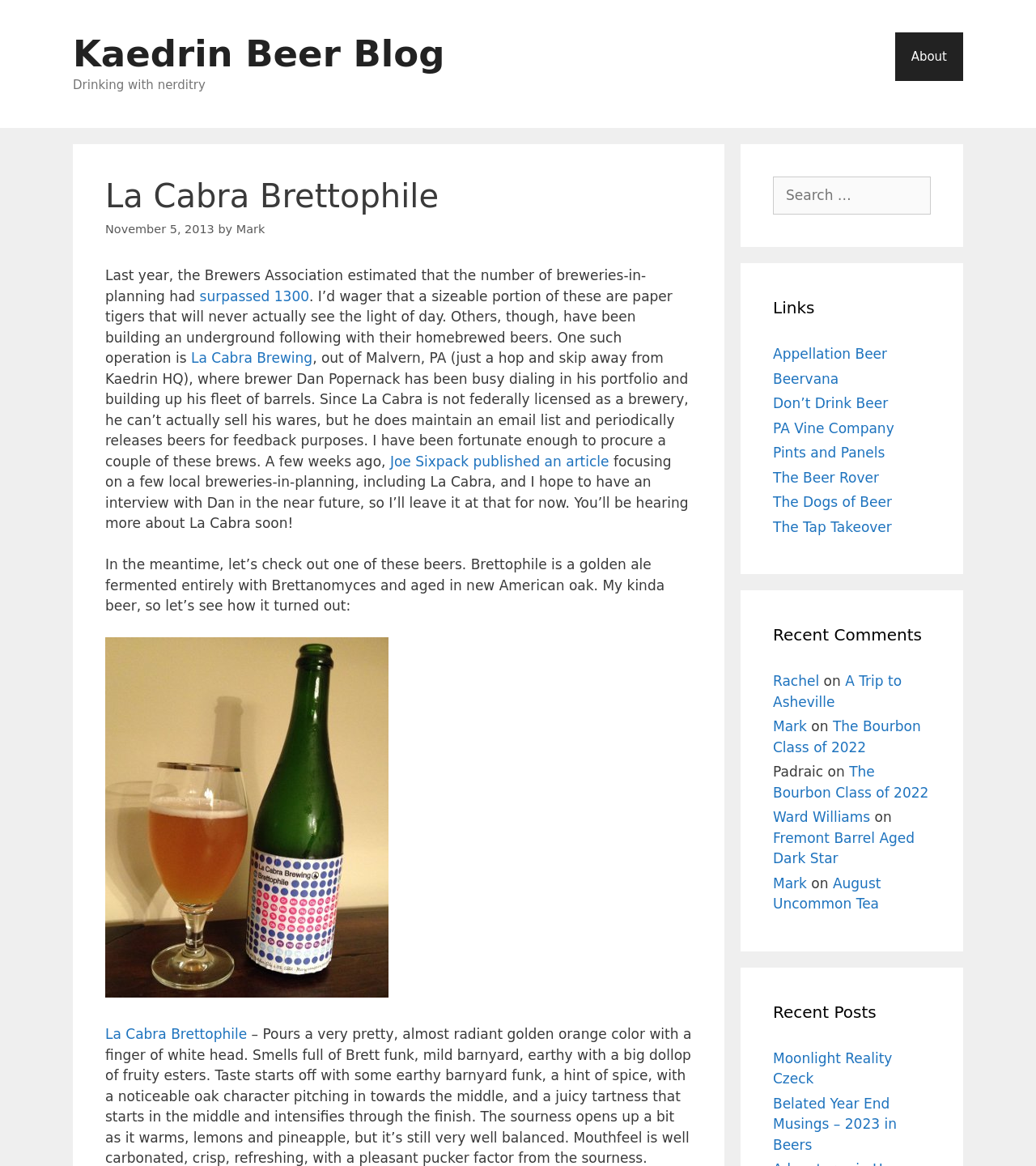Determine the bounding box for the UI element described here: "parent_node: Message name="form_fields[message]" placeholder="Message"".

None